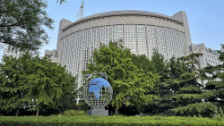Respond to the following question with a brief word or phrase:
What is the context of the news article accompanying the image?

Geopolitical tensions and diplomatic initiatives